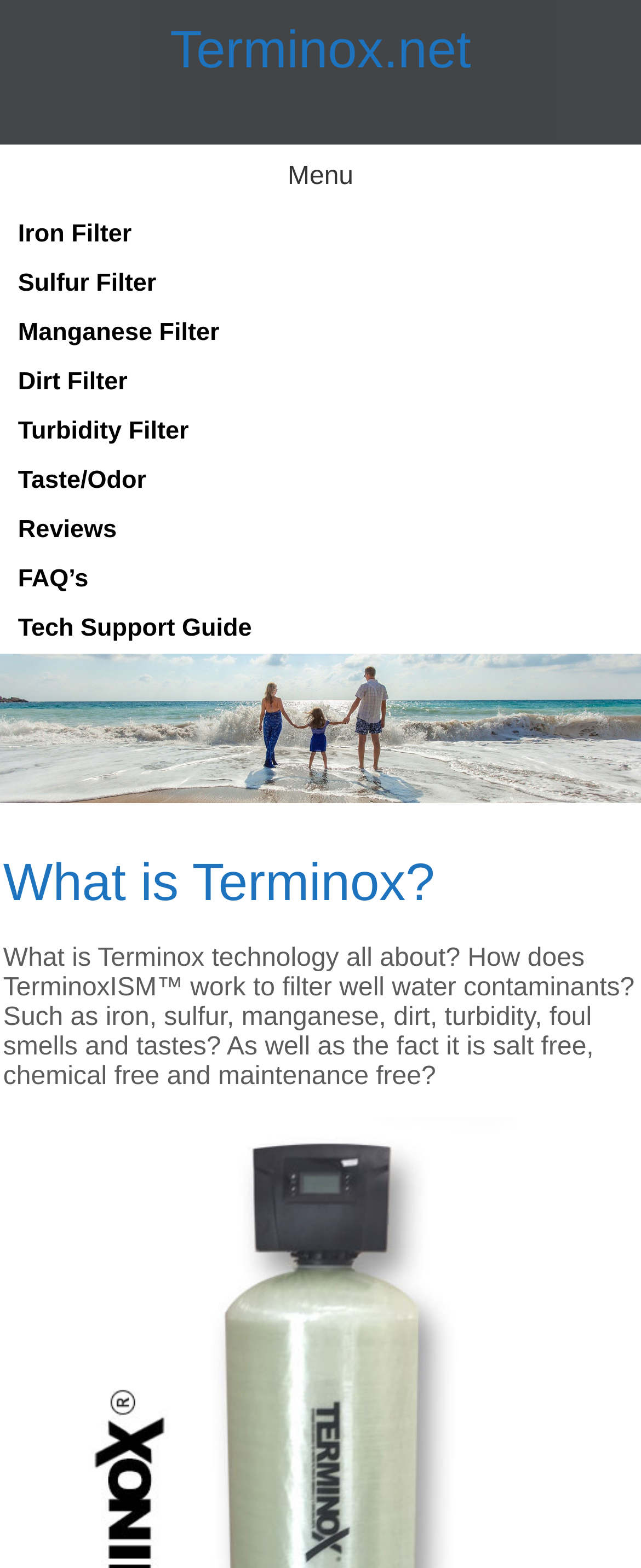How many links are there in the menu?
Based on the image, give a concise answer in the form of a single word or short phrase.

9